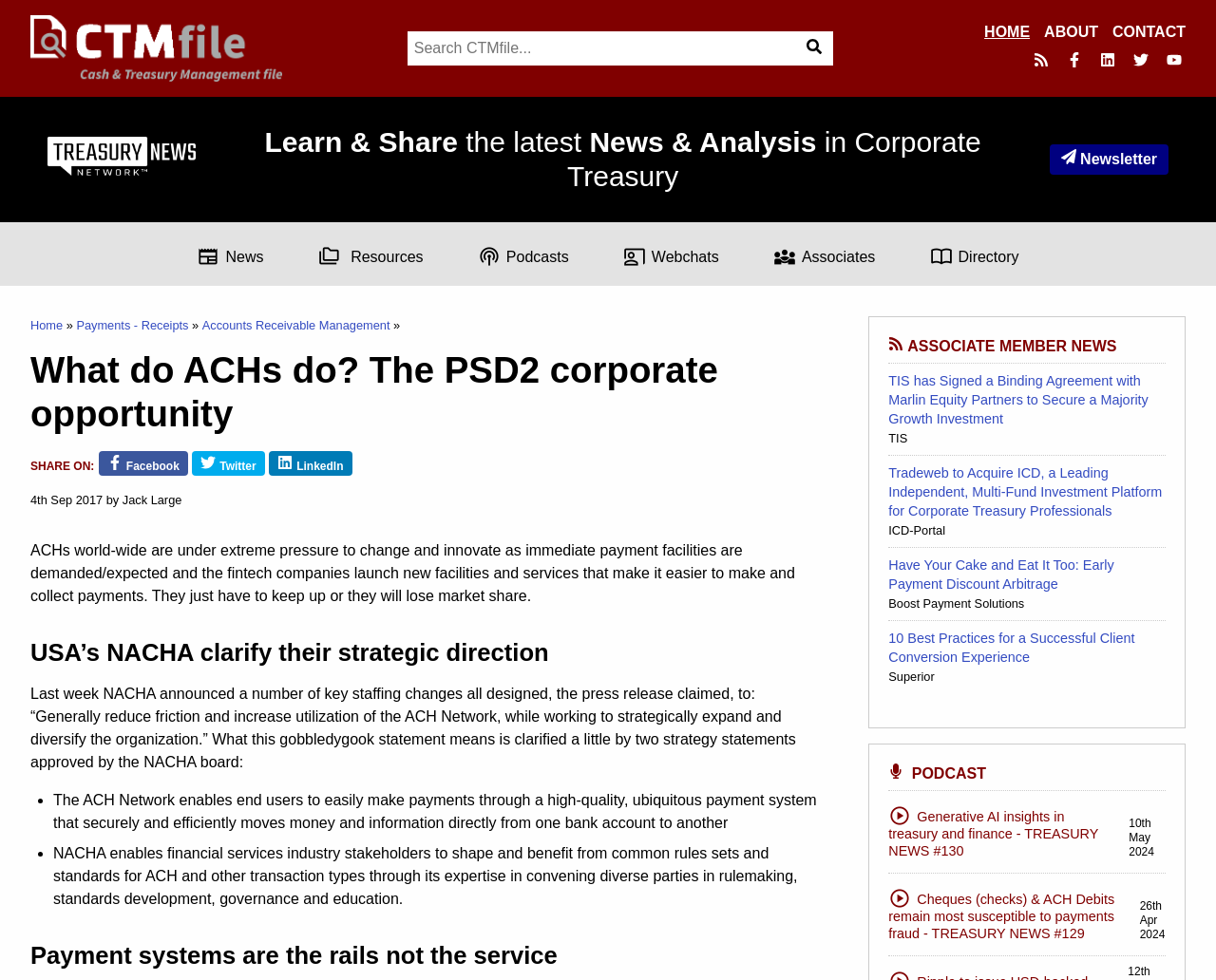Please identify the primary heading on the webpage and return its text.

Learn & Share the latest News & Analysis in Corporate Treasury